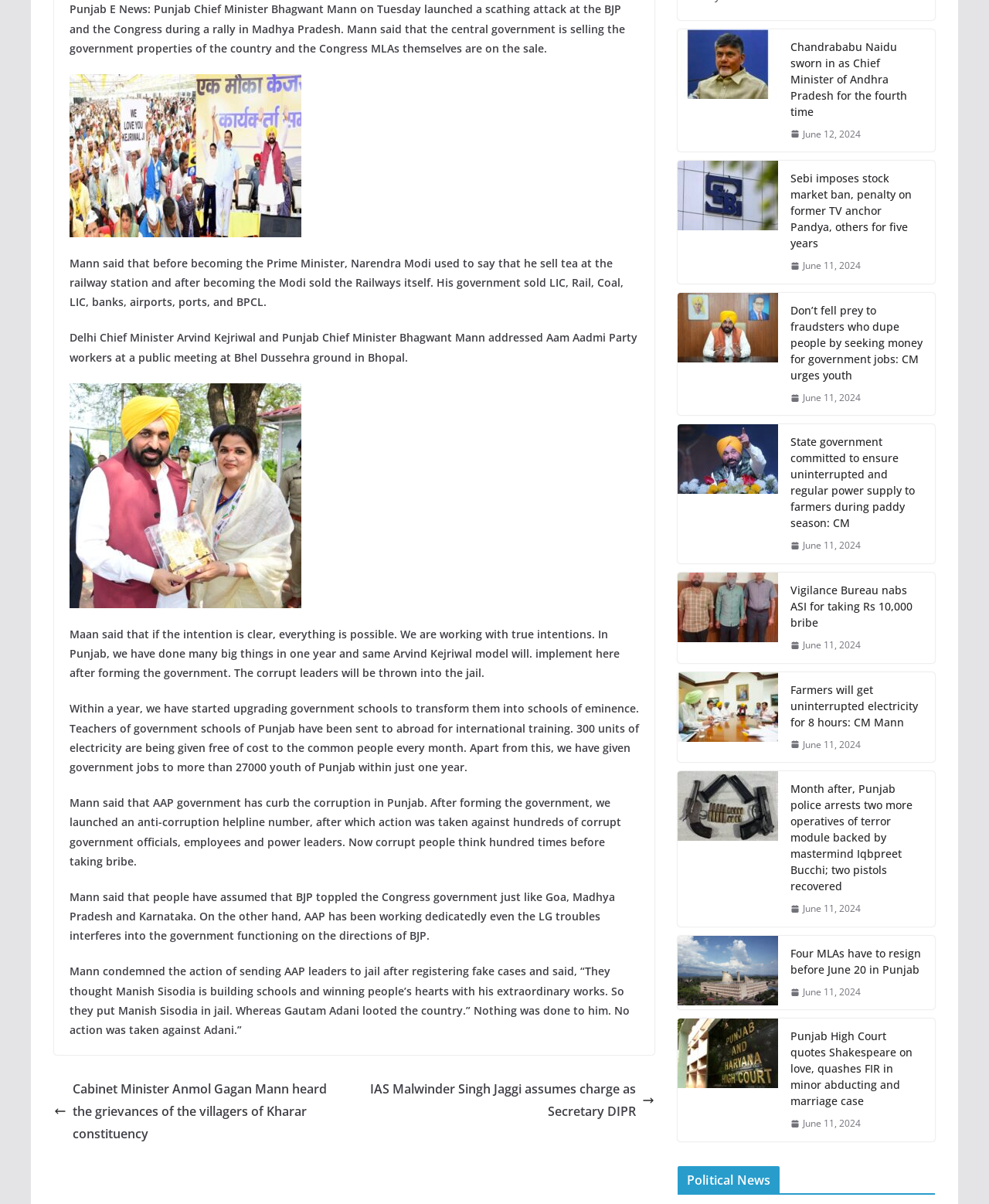Could you provide the bounding box coordinates for the portion of the screen to click to complete this instruction: "Visit the University of Otago homepage"?

None